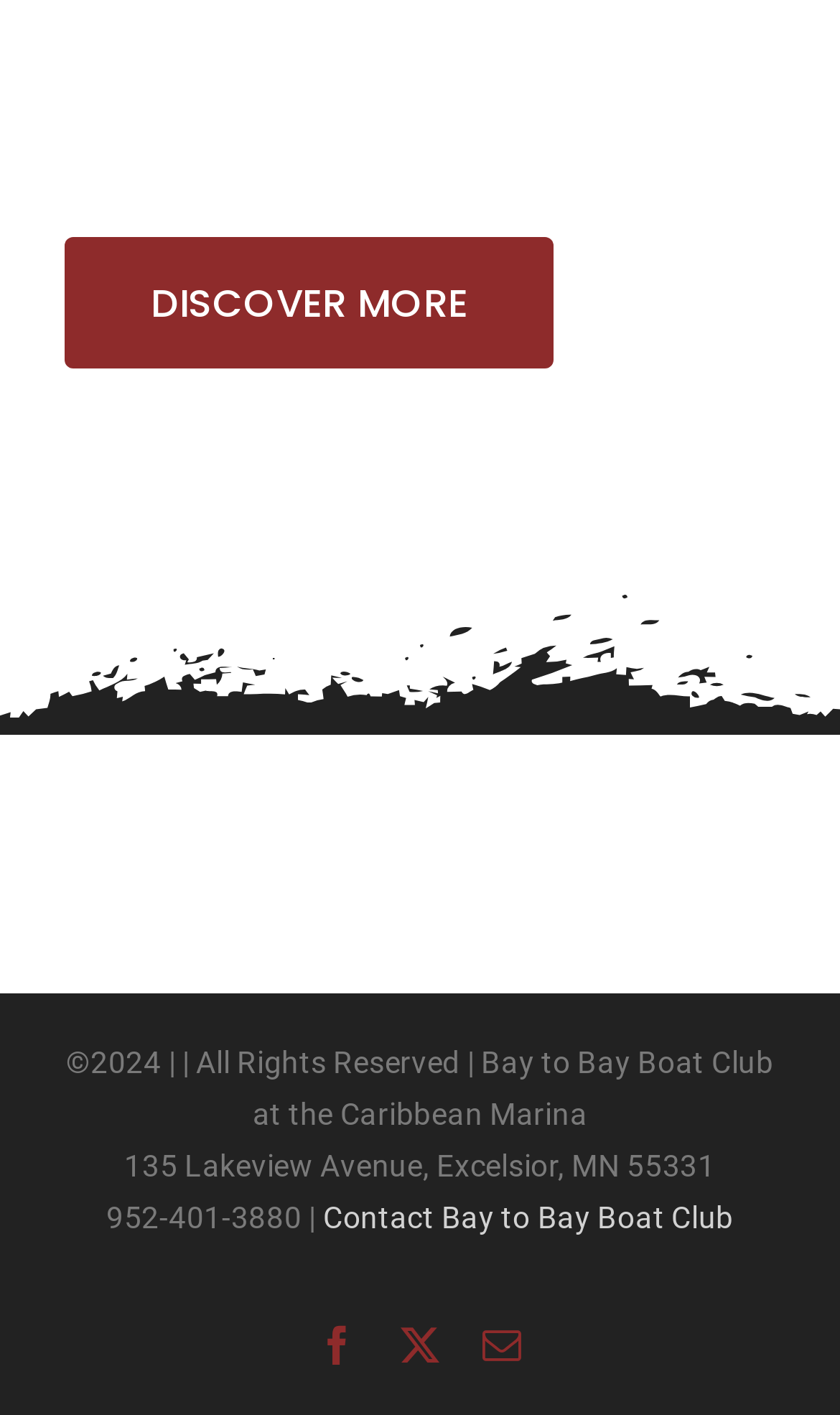What is the phone number of Bay to Bay Boat Club?
Using the visual information, reply with a single word or short phrase.

952-401-3880